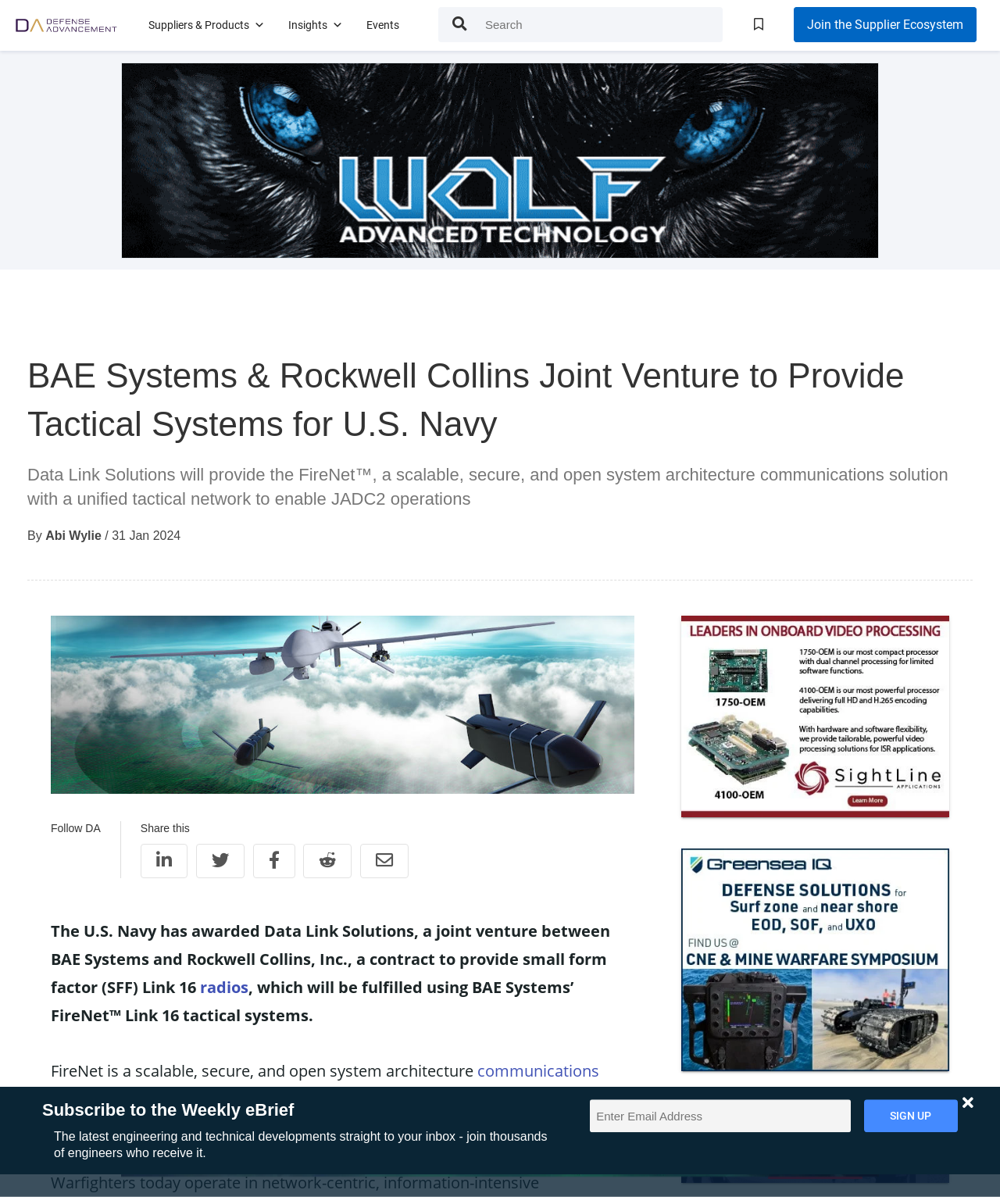Locate and generate the text content of the webpage's heading.

BAE Systems & Rockwell Collins Joint Venture to Provide Tactical Systems for U.S. Navy